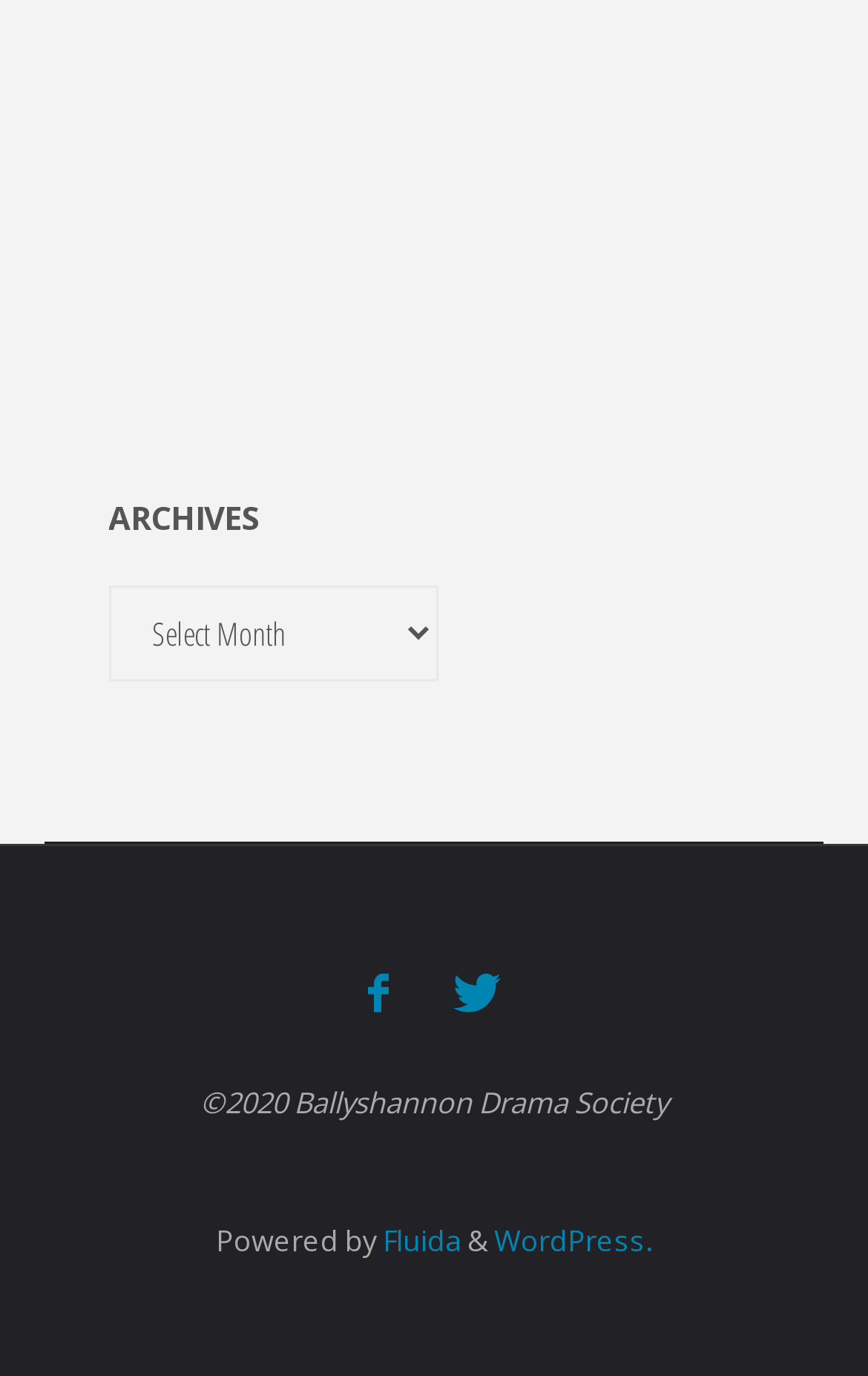What is the name of the drama society?
Look at the image and construct a detailed response to the question.

I found the name of the drama society by looking at the StaticText element with the text '©2020 Ballyshannon Drama Society' which is located within the LayoutTable element.